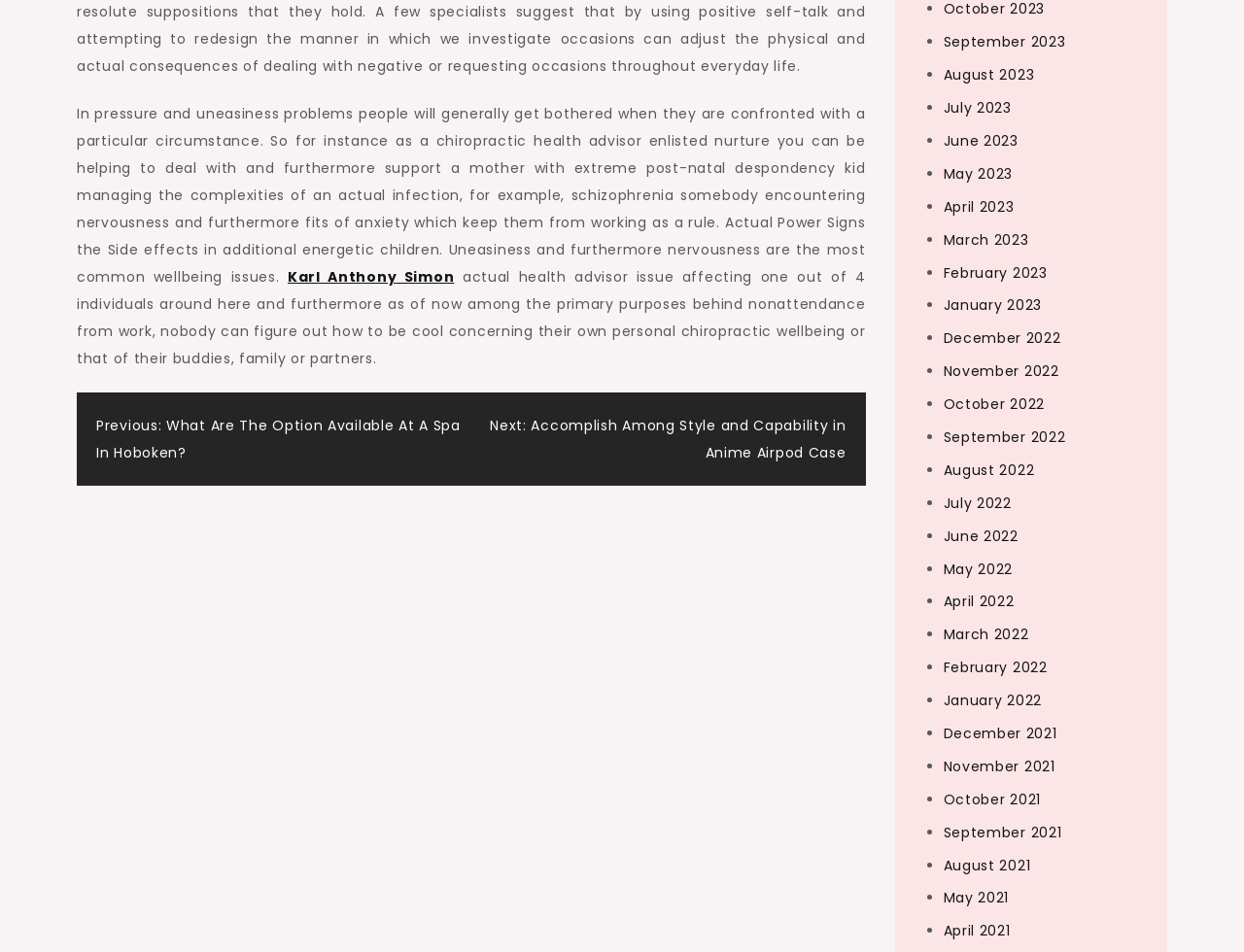Locate the UI element described by November 2022 and provide its bounding box coordinates. Use the format (top-left x, top-left y, bottom-right x, bottom-right y) with all values as floating point numbers between 0 and 1.

[0.758, 0.38, 0.851, 0.4]